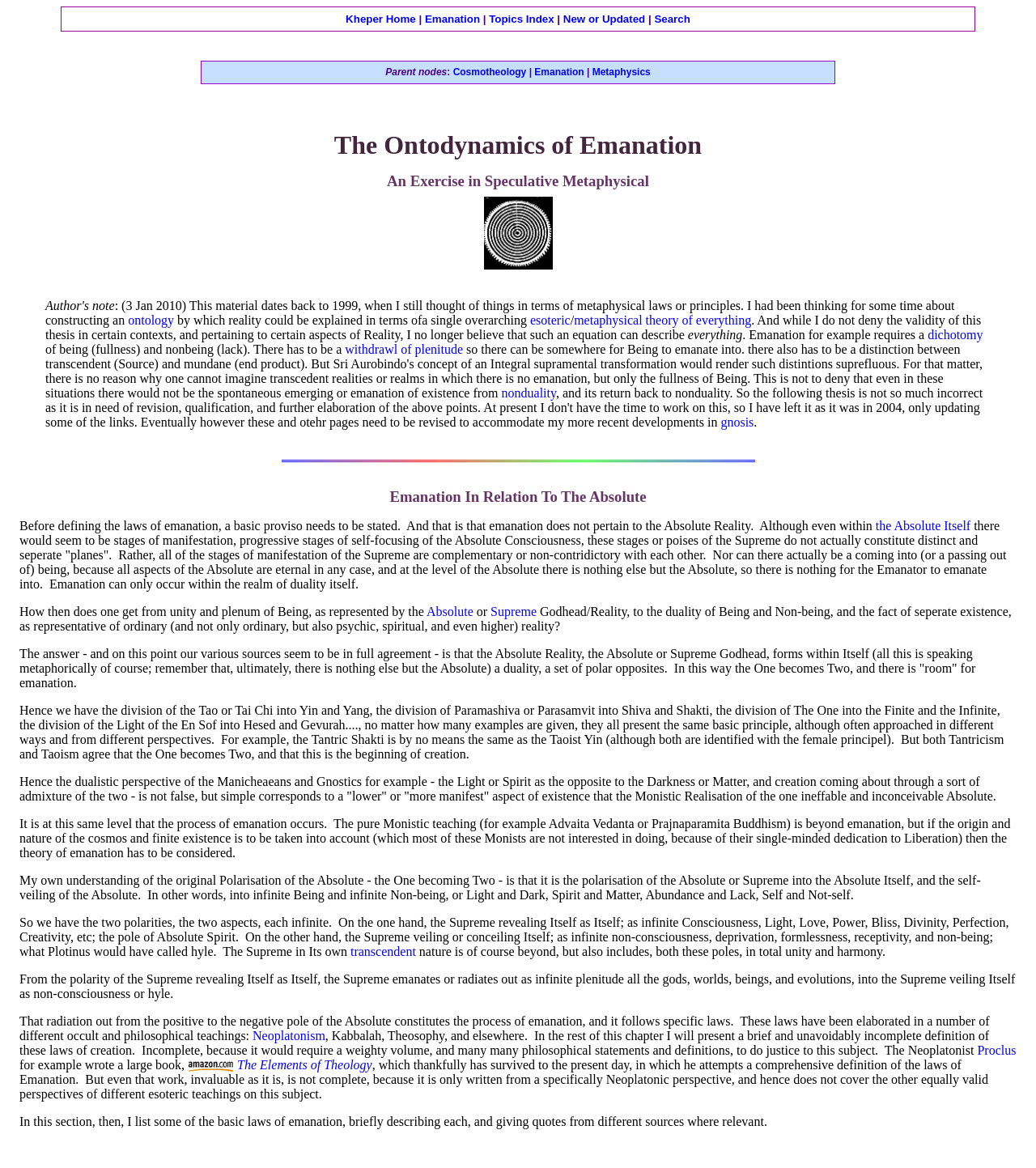Respond with a single word or phrase for the following question: 
What is the link to the left of the '|' symbol?

Kheper Home